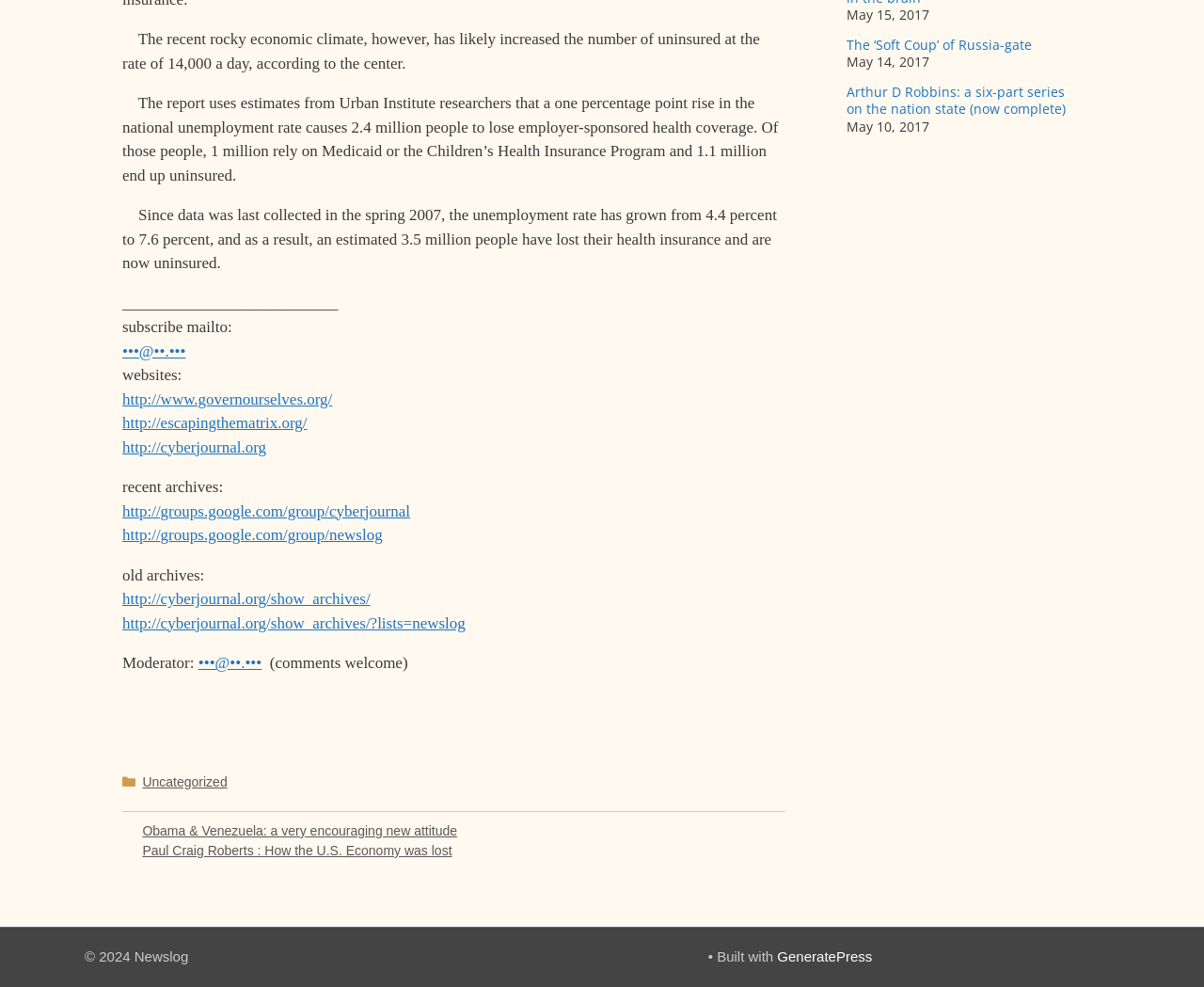Identify the bounding box coordinates for the UI element described as follows: The ‘Soft Coup’ of Russia-gate. Use the format (top-left x, top-left y, bottom-right x, bottom-right y) and ensure all values are floating point numbers between 0 and 1.

[0.703, 0.036, 0.857, 0.054]